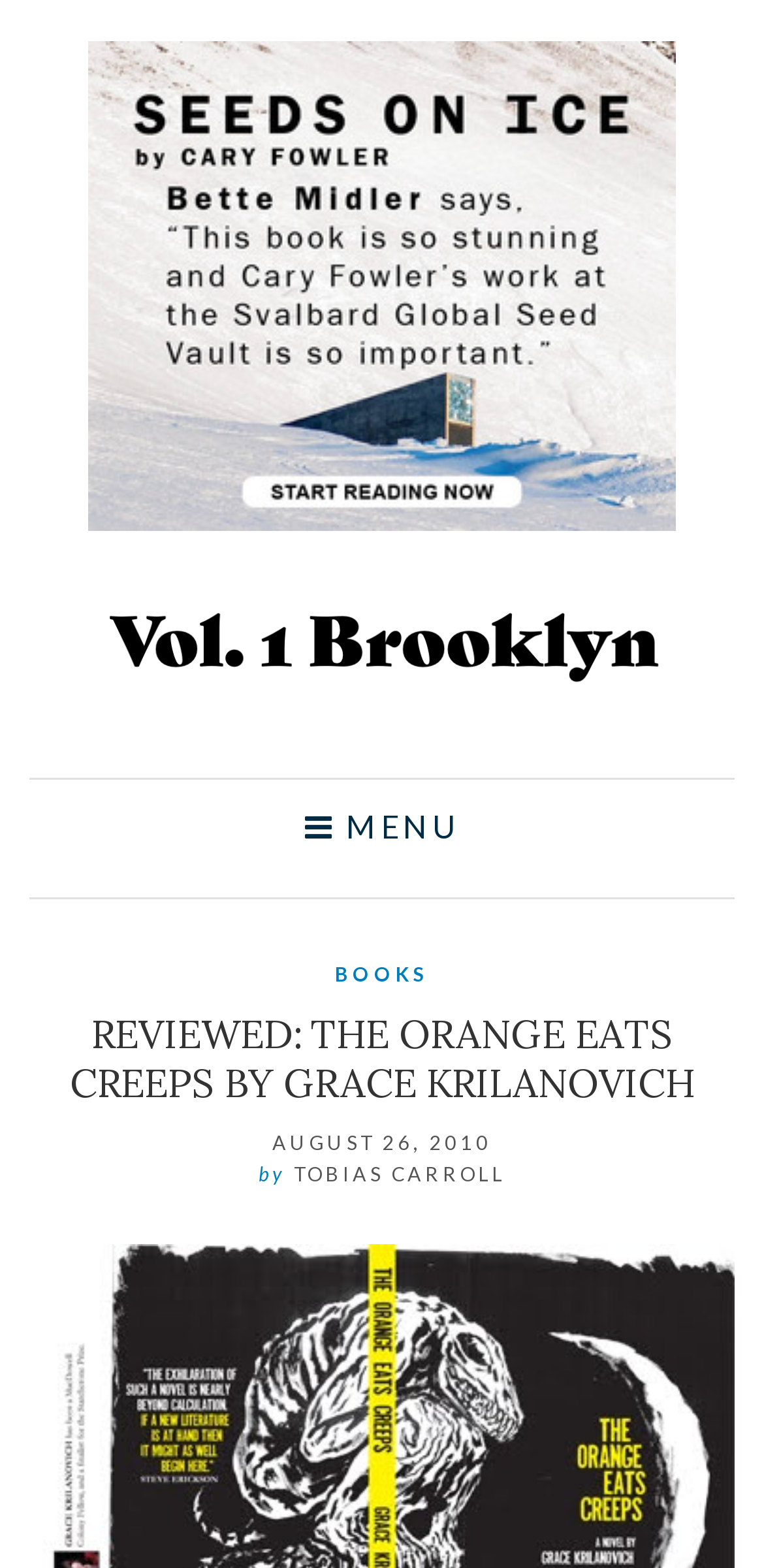Who is the author of the book?
Craft a detailed and extensive response to the question.

I found the answer by examining the heading element 'REVIEWED: THE ORANGE EATS CREEPS BY GRACE KRILANOVICH' which mentions the author's name as Grace Krilanovich.